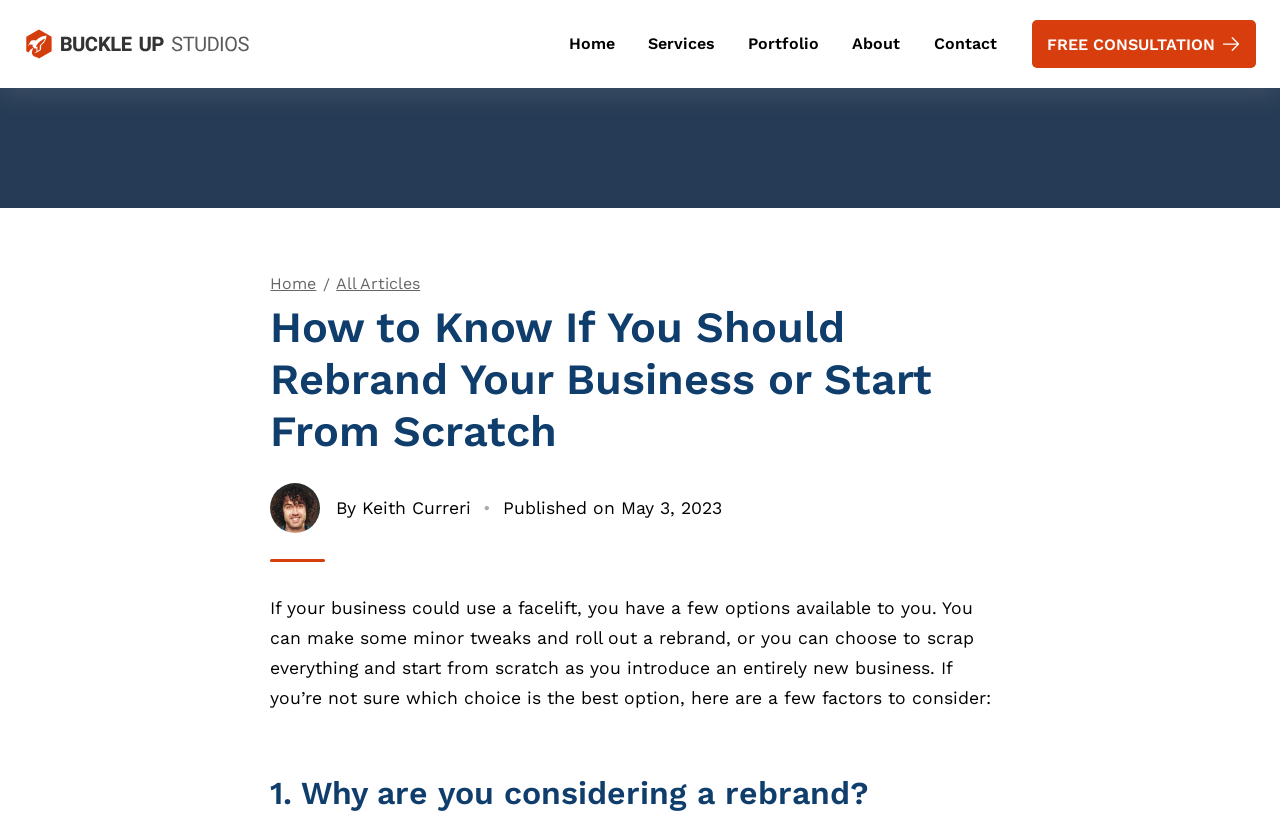Locate the bounding box coordinates of the clickable region necessary to complete the following instruction: "read all articles". Provide the coordinates in the format of four float numbers between 0 and 1, i.e., [left, top, right, bottom].

[0.263, 0.327, 0.328, 0.355]